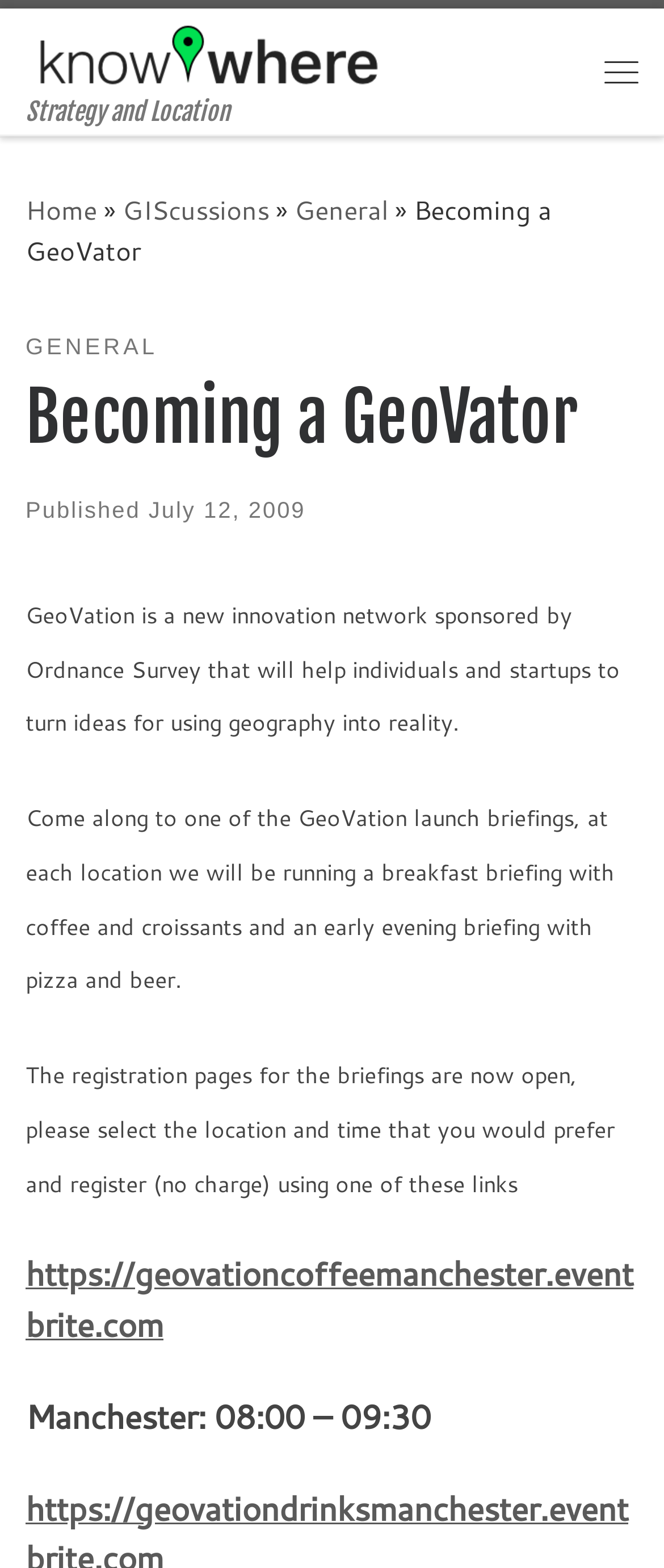Offer a thorough description of the webpage.

The webpage is about GeoVation, an innovation network sponsored by Ordnance Survey that helps individuals and startups turn geography-related ideas into reality. 

At the top left of the page, there is a link to skip to the content. Next to it, there is a link to "KnowWhere | Strategy and Location" with a "Back Home" image. On the top right, there is a "Menu" button. 

Below these elements, there are links to "Home", "GIScussions", and "General" with a "»" symbol in between "Home" and "GIScussions". The title "Becoming a GeoVator" is displayed prominently, with a heading and a subheading that reads "Published July 12, 2009". 

The main content of the page is divided into three paragraphs. The first paragraph explains the purpose of GeoVation. The second paragraph invites readers to attend one of the GeoVation launch briefings, which will be held at different locations with breakfast or evening sessions. The third paragraph provides information on how to register for the briefings and includes a link to the registration page for the Manchester event.